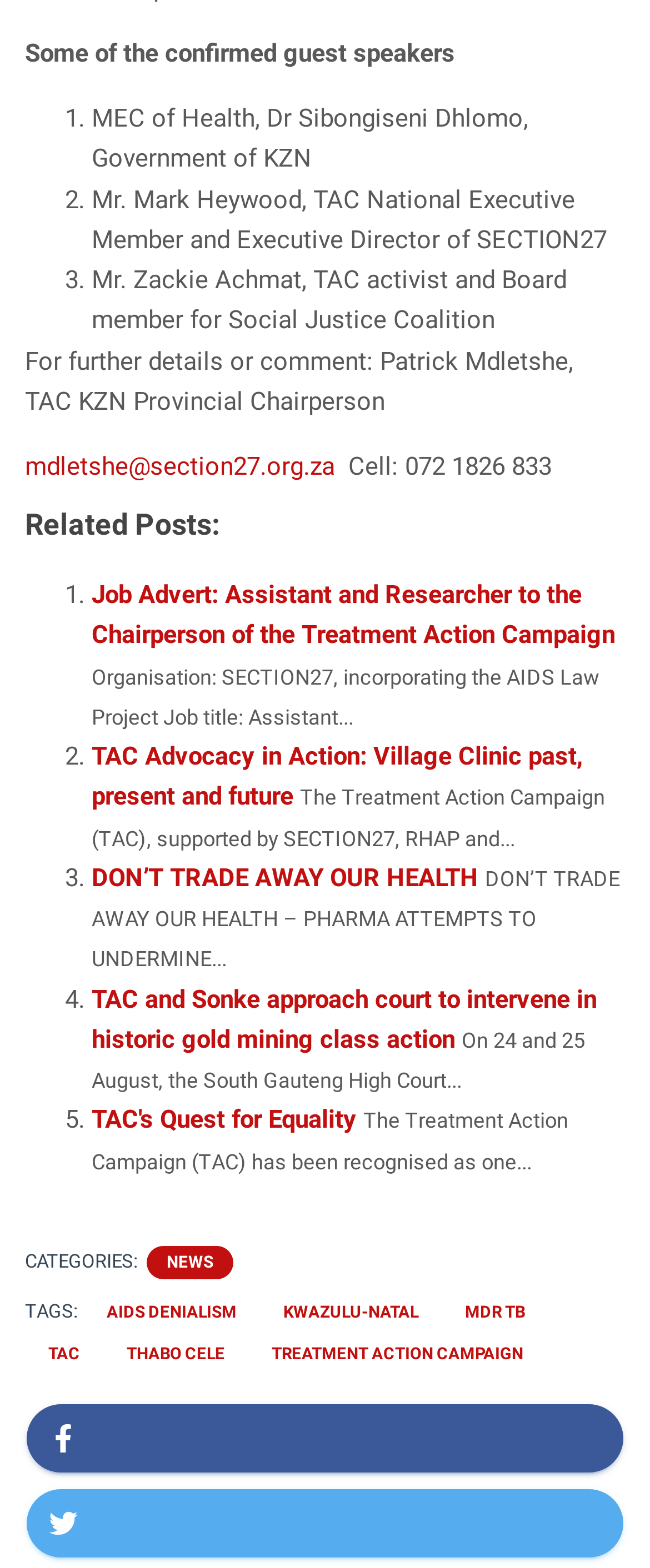Pinpoint the bounding box coordinates of the element that must be clicked to accomplish the following instruction: "View news categorized as AIDS DENIALISM". The coordinates should be in the format of four float numbers between 0 and 1, i.e., [left, top, right, bottom].

[0.164, 0.831, 0.364, 0.842]